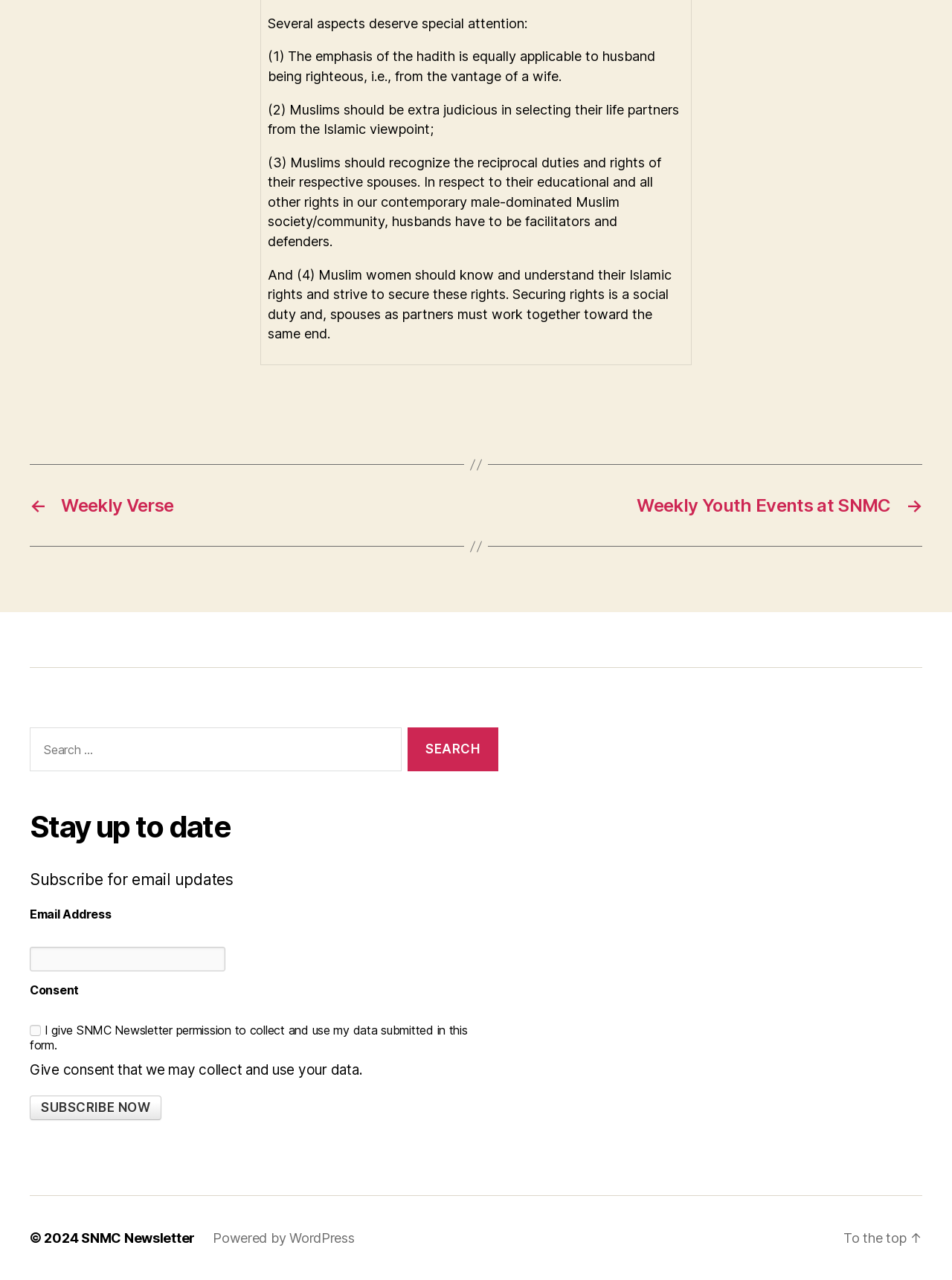Identify the bounding box coordinates for the UI element described as: "Subscribe Now".

[0.031, 0.856, 0.17, 0.875]